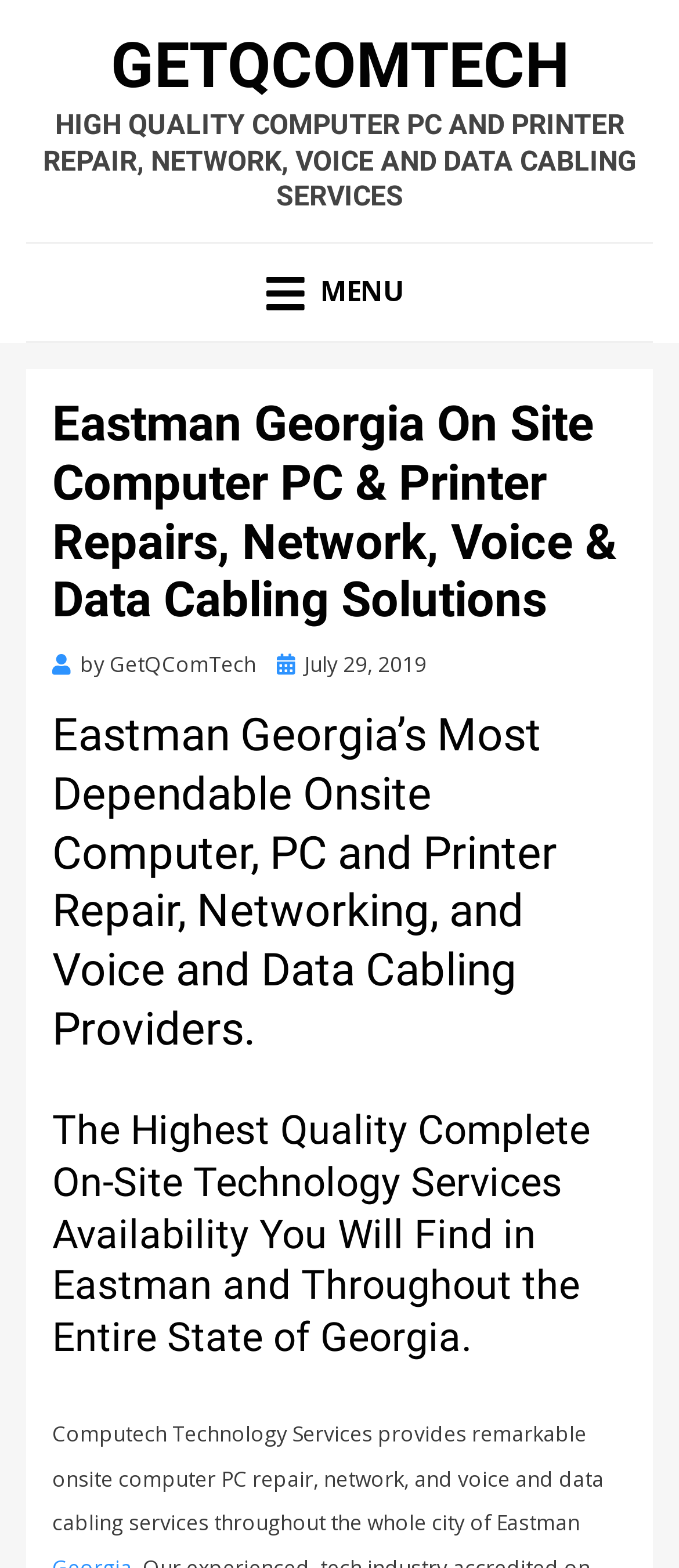Respond to the question below with a single word or phrase:
What is the name of the company providing computer repair services?

GetQComTech